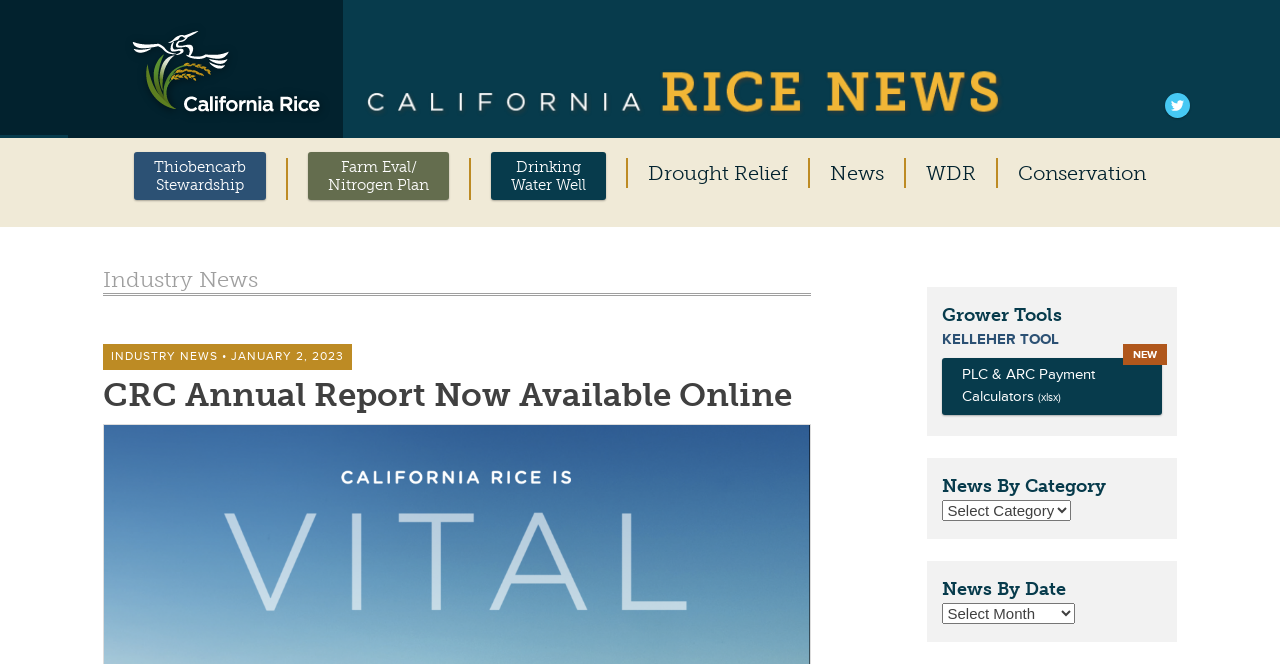Determine the bounding box for the HTML element described here: "January 2, 2023January 4, 2023". The coordinates should be given as [left, top, right, bottom] with each number being a float between 0 and 1.

[0.18, 0.526, 0.268, 0.549]